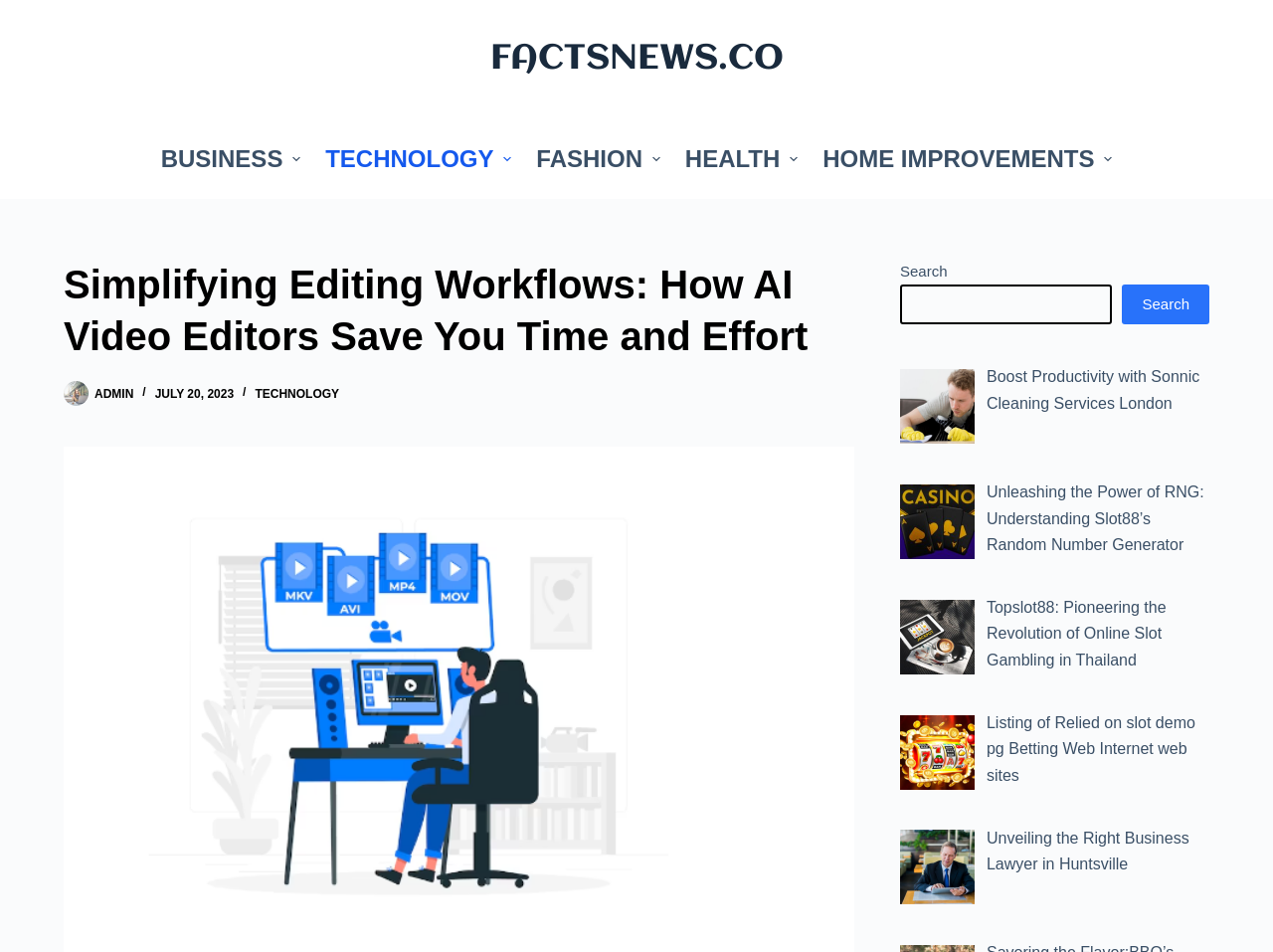Identify the bounding box for the given UI element using the description provided. Coordinates should be in the format (top-left x, top-left y, bottom-right x, bottom-right y) and must be between 0 and 1. Here is the description: Skip to content

[0.0, 0.0, 0.031, 0.021]